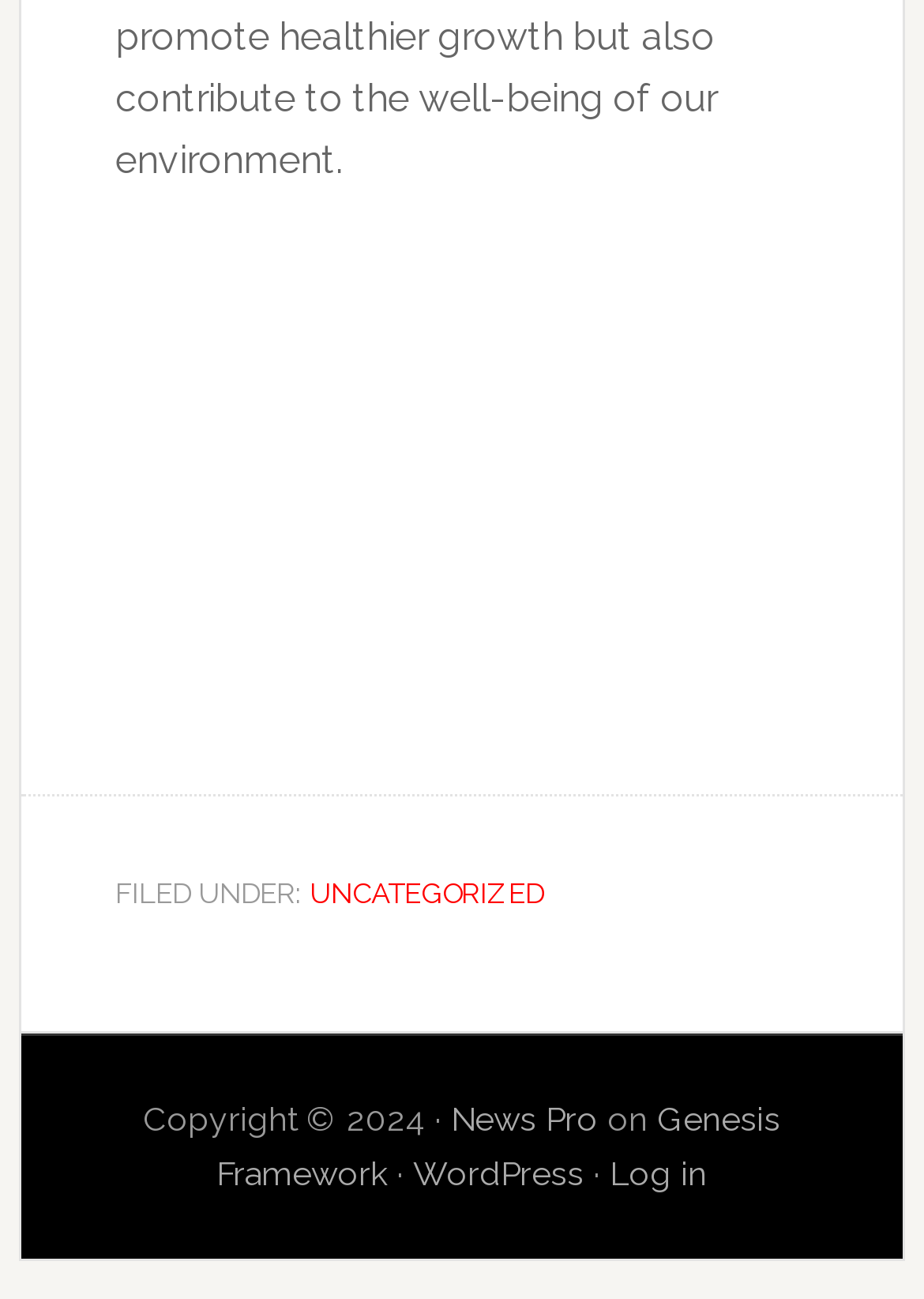What is the name of the framework used by the webpage?
Provide a comprehensive and detailed answer to the question.

I found the name of the framework used by the webpage by looking at the footer section, where it says 'Genesis Framework' as a link.